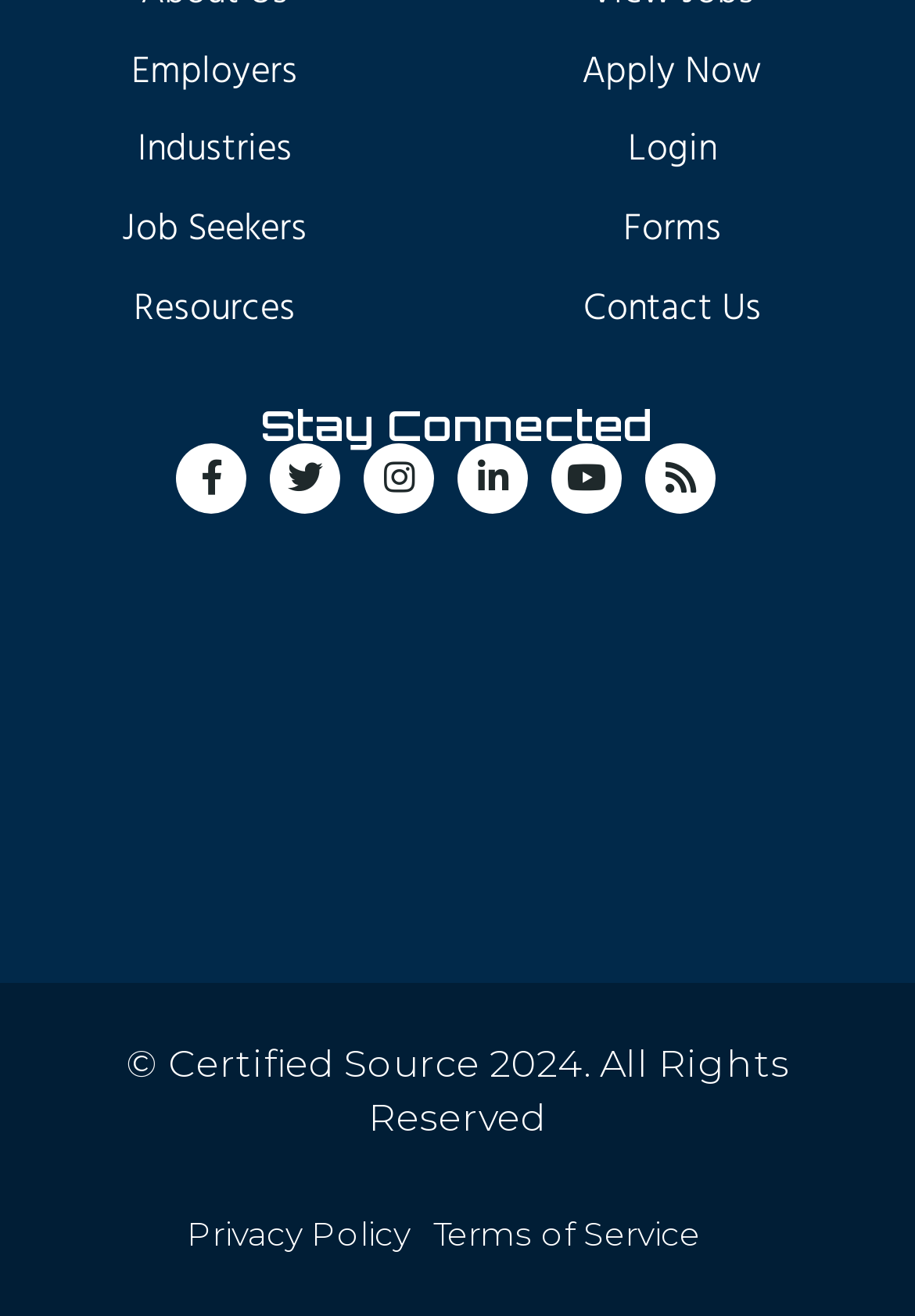Carefully examine the image and provide an in-depth answer to the question: How many social media links are there?

I counted the number of social media links by looking at the links with URLs starting with 'https://www.' and found 5 links, namely Facebook, Twitter, Instagram, LinkedIn, and YouTube.